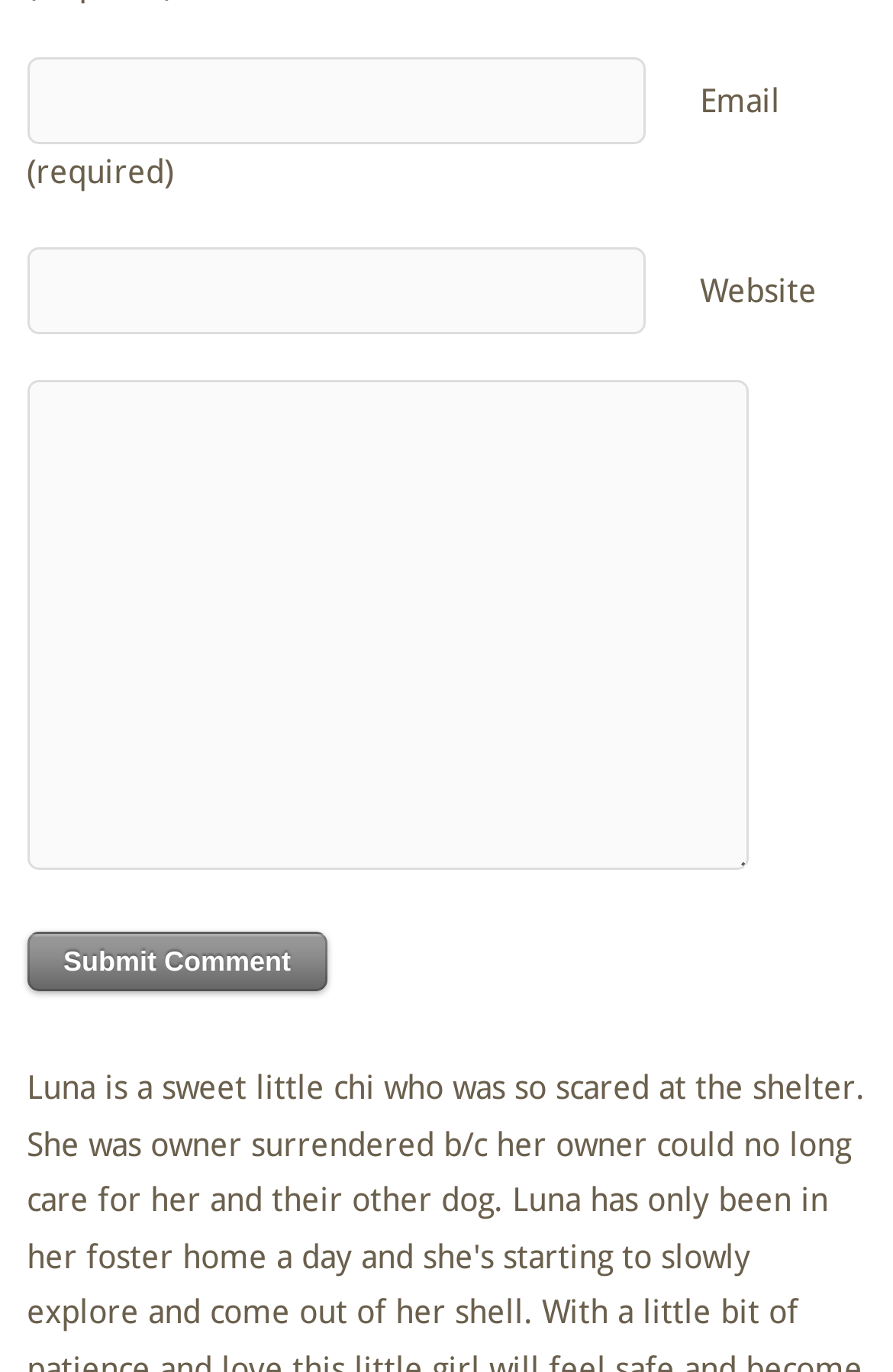Based on the element description, predict the bounding box coordinates (top-left x, top-left y, bottom-right x, bottom-right y) for the UI element in the screenshot: name="submit" value="Submit Comment"

[0.03, 0.679, 0.367, 0.723]